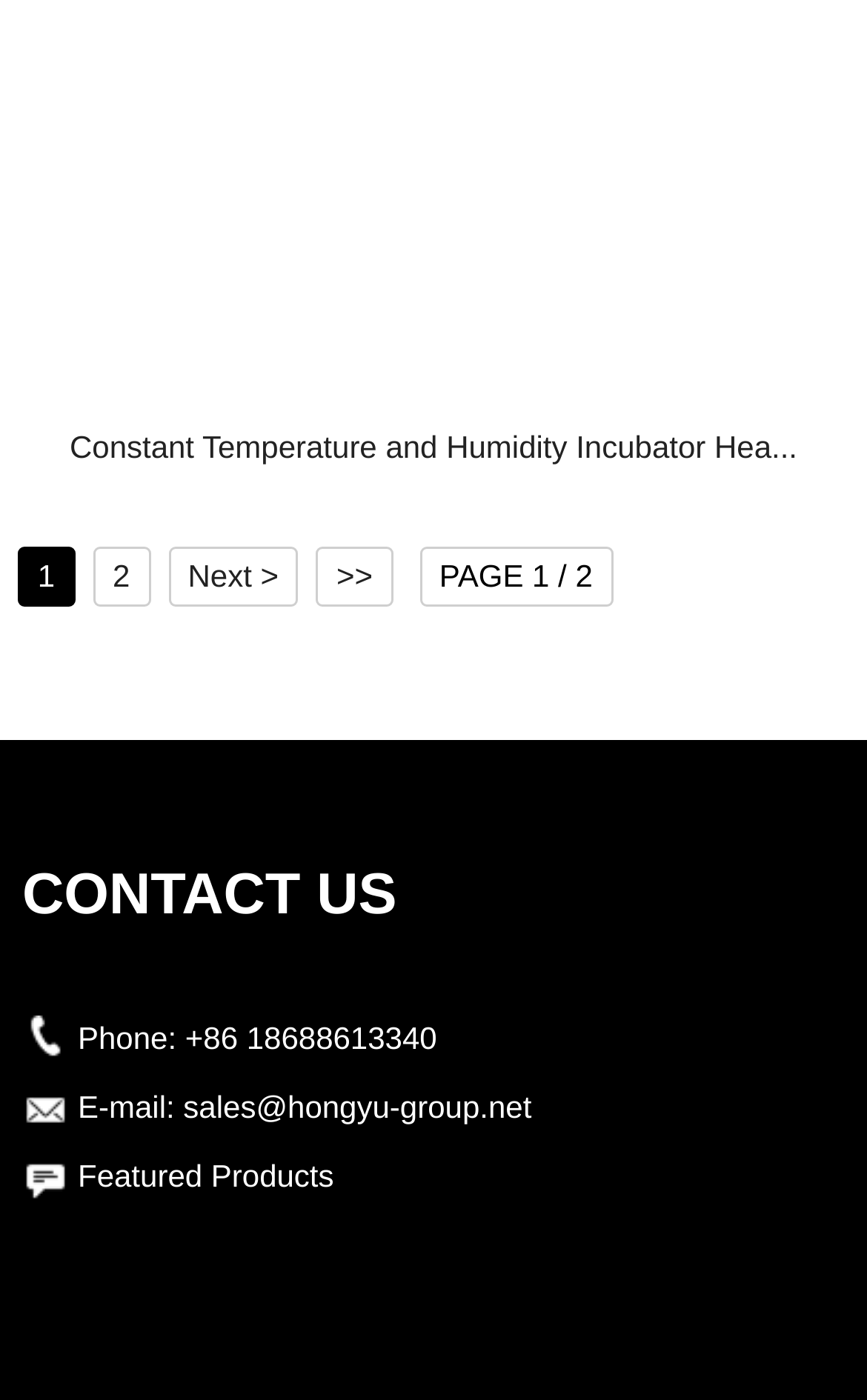Find the coordinates for the bounding box of the element with this description: "sales@hongyu-group.net".

[0.211, 0.777, 0.613, 0.802]